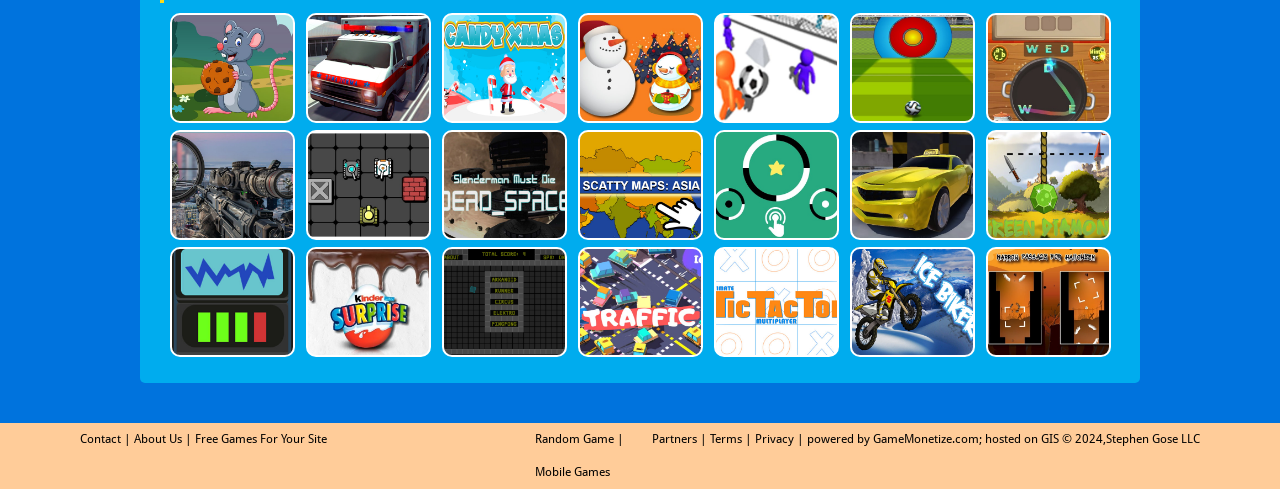Provide the bounding box coordinates of the HTML element this sentence describes: "Narrow Passage For Halloween".

[0.767, 0.505, 0.871, 0.73]